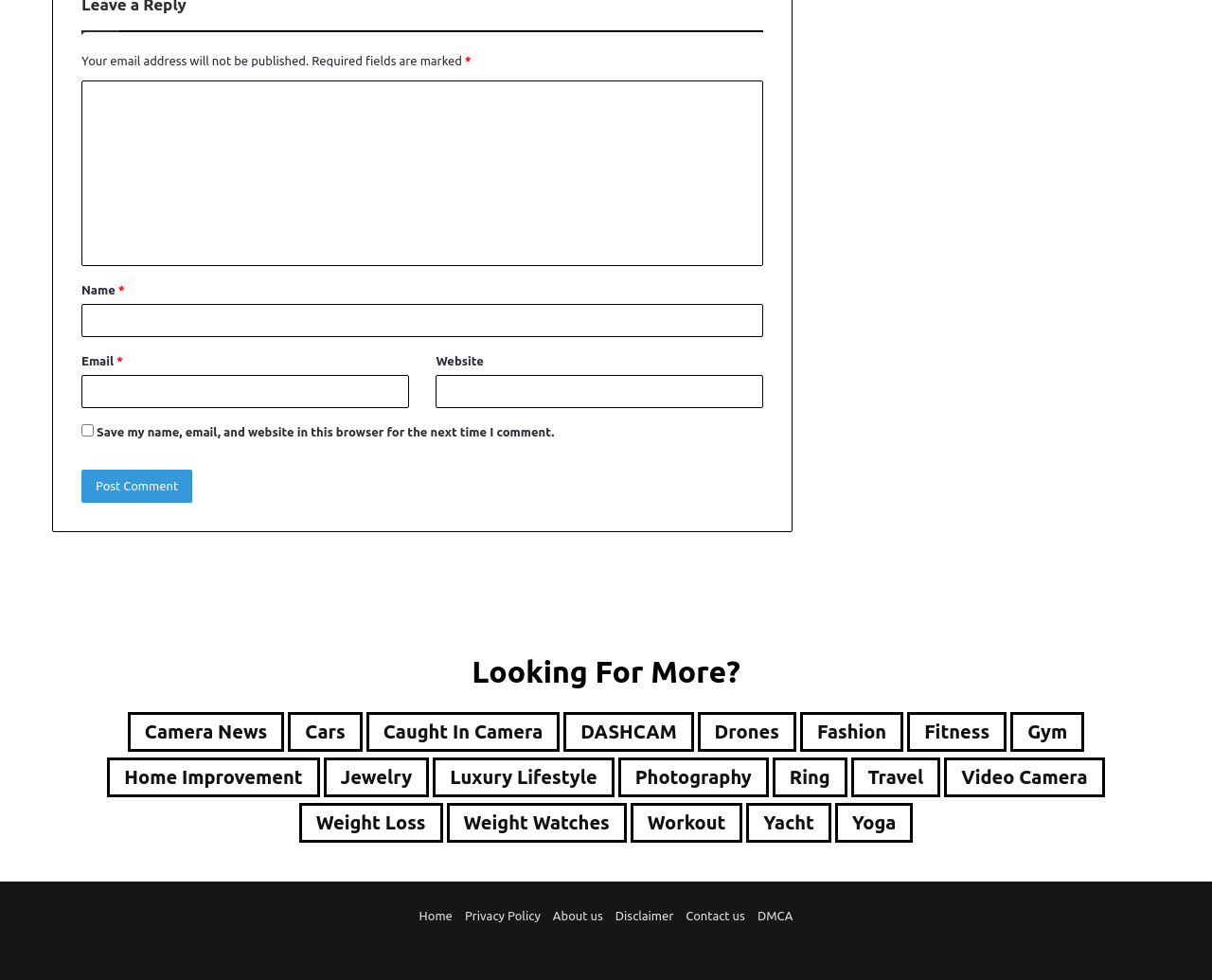Extract the bounding box of the UI element described as: "Weight Watches".

[0.368, 0.819, 0.517, 0.86]